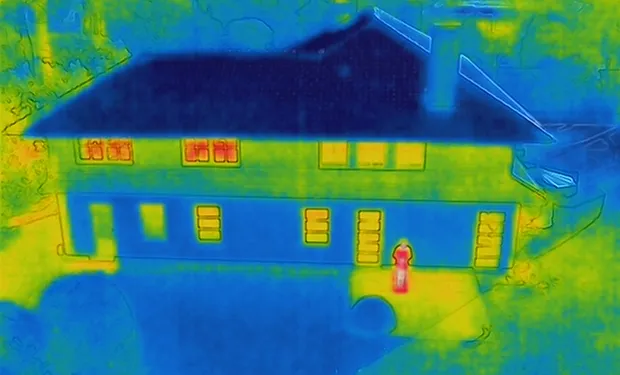What is the purpose of this type of imaging?
Based on the screenshot, provide a one-word or short-phrase response.

Conducting energy audits